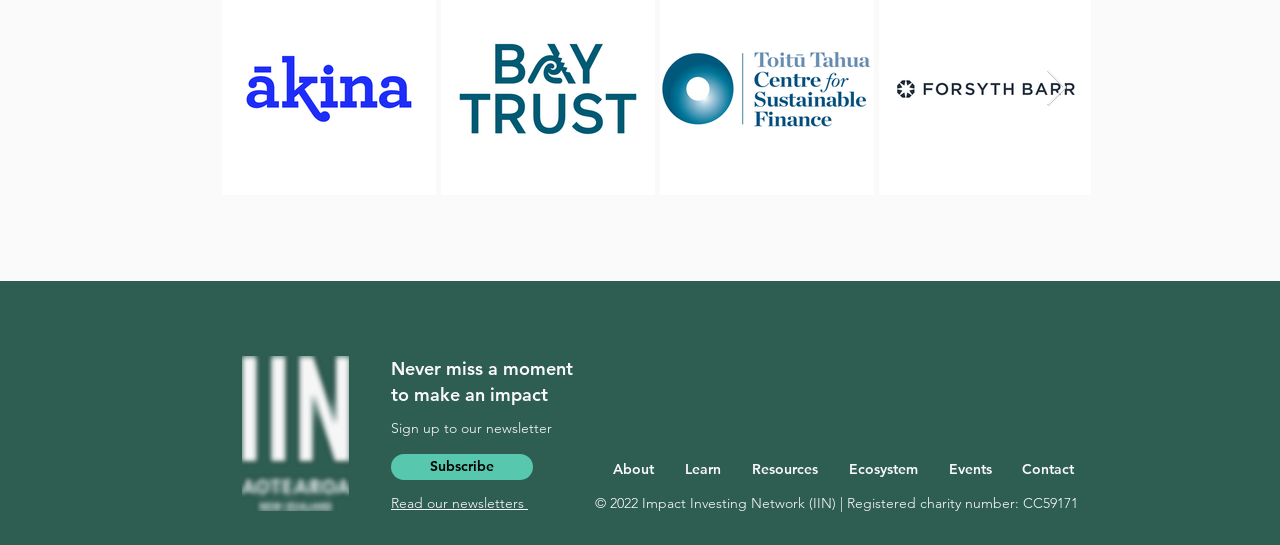Provide a thorough and detailed response to the question by examining the image: 
What is the text of the first list marker?

The first list marker is located at the top-left of the webpage, with a bounding box coordinate of [0.192, 0.005, 0.196, 0.025]. Its OCR text is '•', indicating a bullet point.